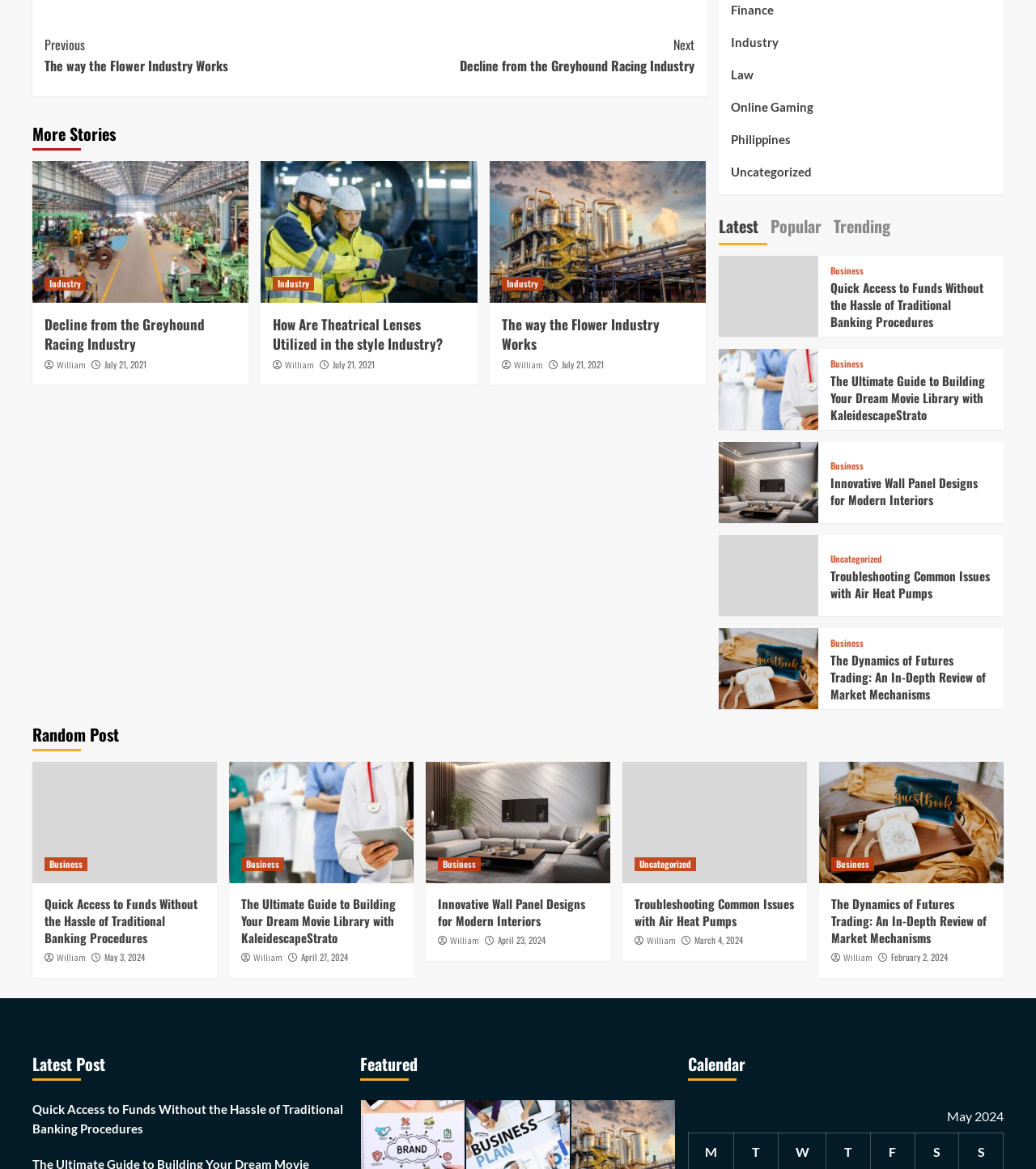What is the title of the first article? Observe the screenshot and provide a one-word or short phrase answer.

Decline from the Greyhound Racing Industry